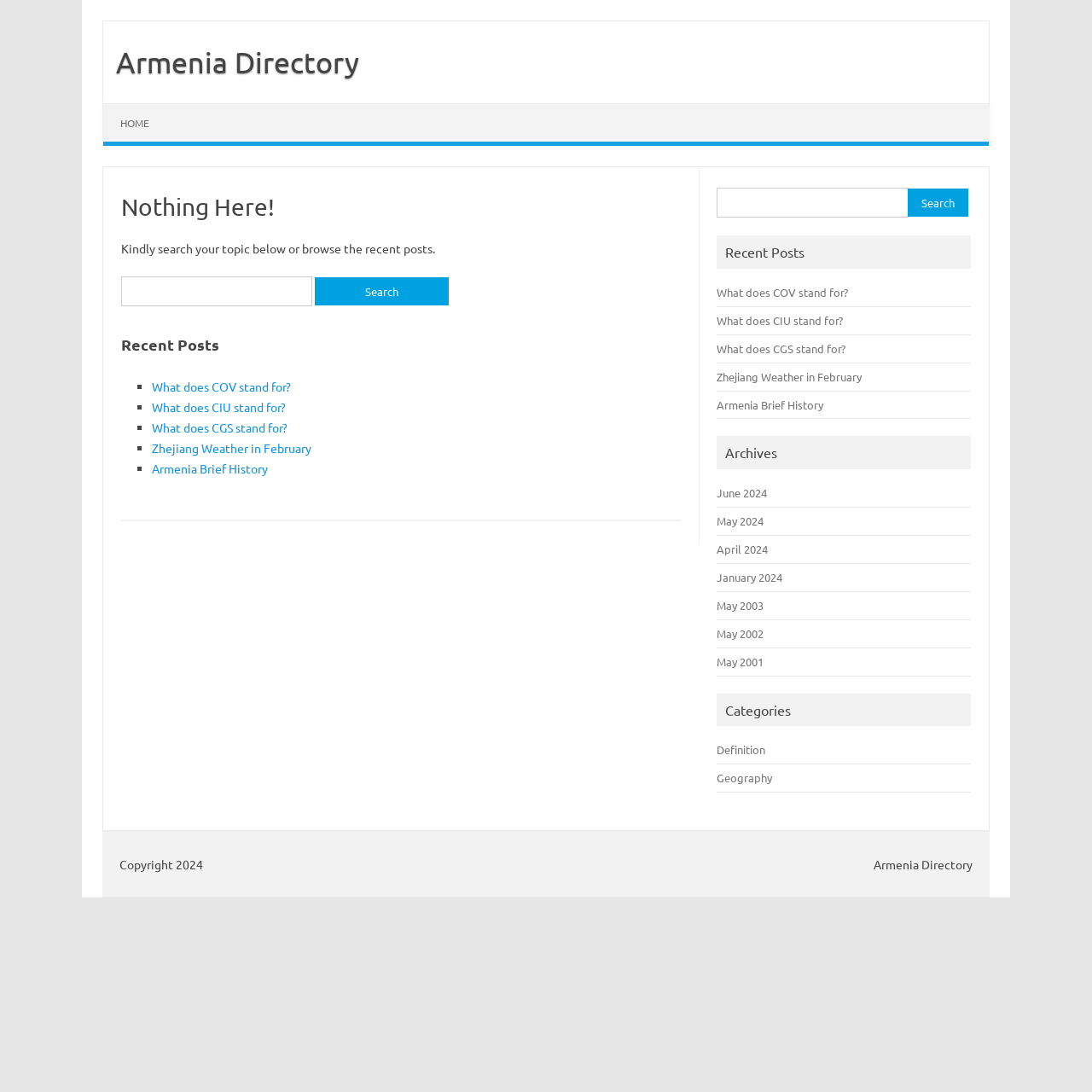Show the bounding box coordinates of the region that should be clicked to follow the instruction: "Read the recent post 'What does COV stand for?'."

[0.139, 0.347, 0.266, 0.361]